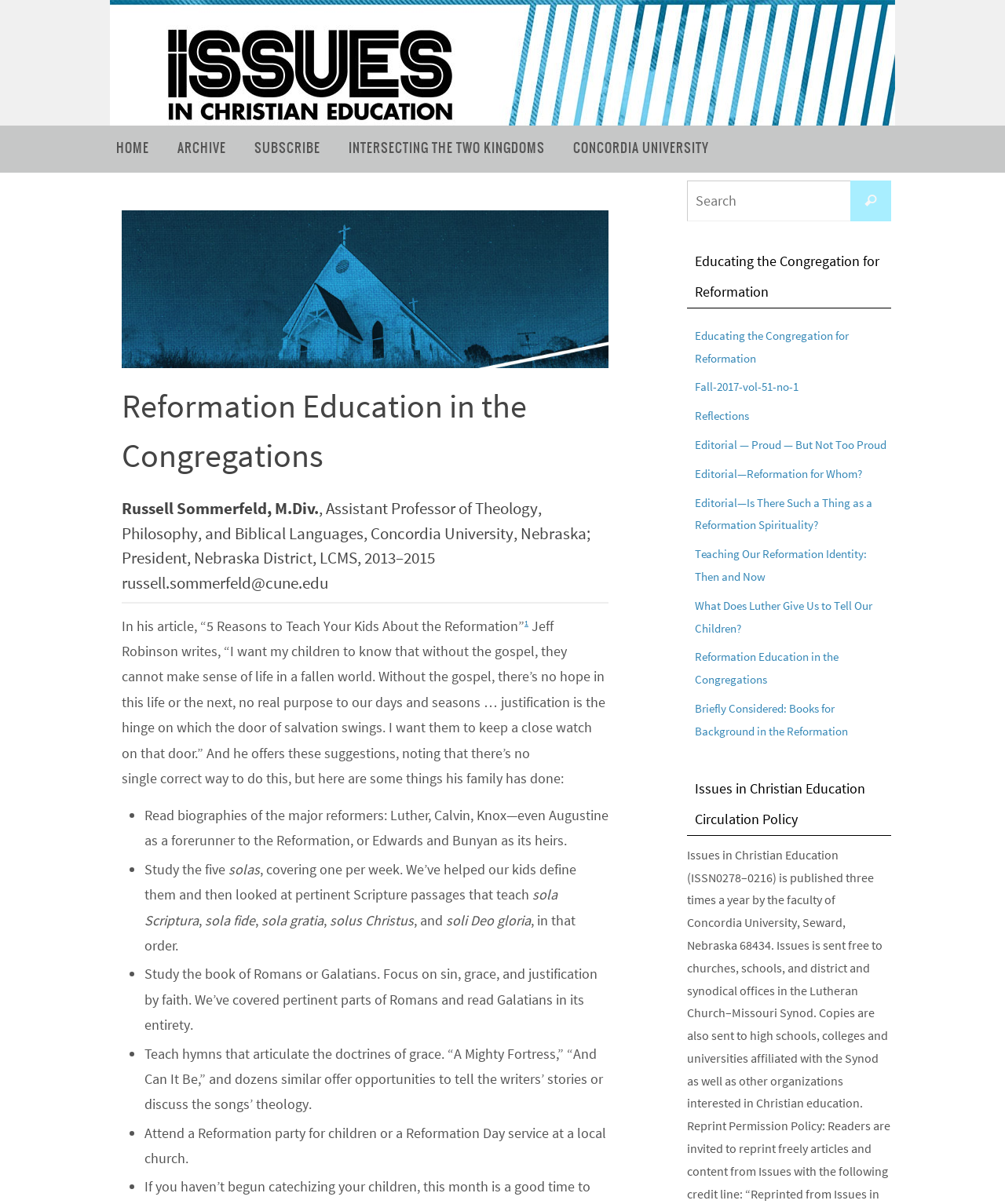How often is 'Issues in Christian Education' published?
Provide a fully detailed and comprehensive answer to the question.

I found the answer by reading the text under the heading 'Issues in Christian Education Circulation Policy', which states that the publication is sent out three times a year.